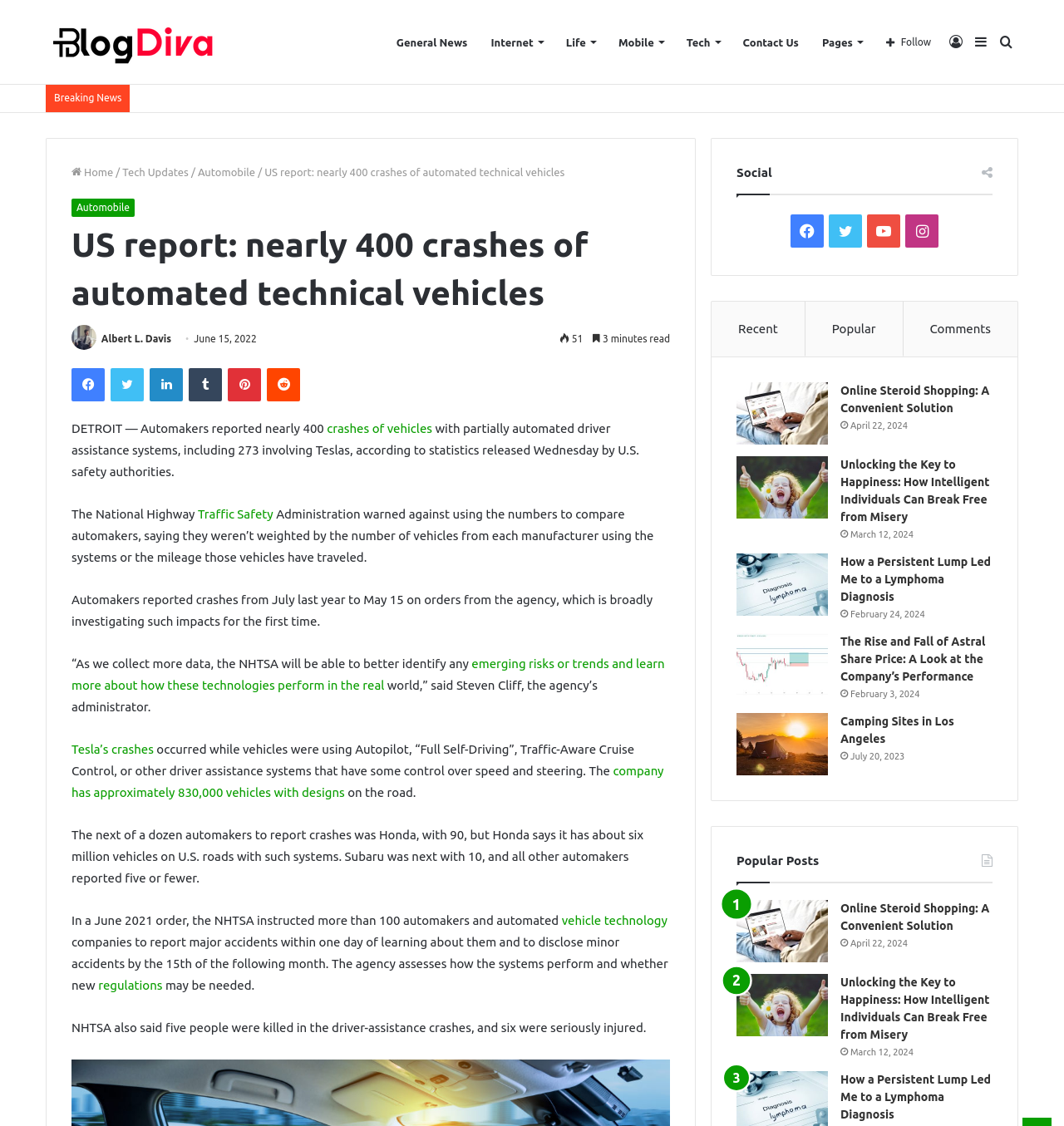Answer the question below using just one word or a short phrase: 
What is the name of the agency investigating the crashes?

NHTSA